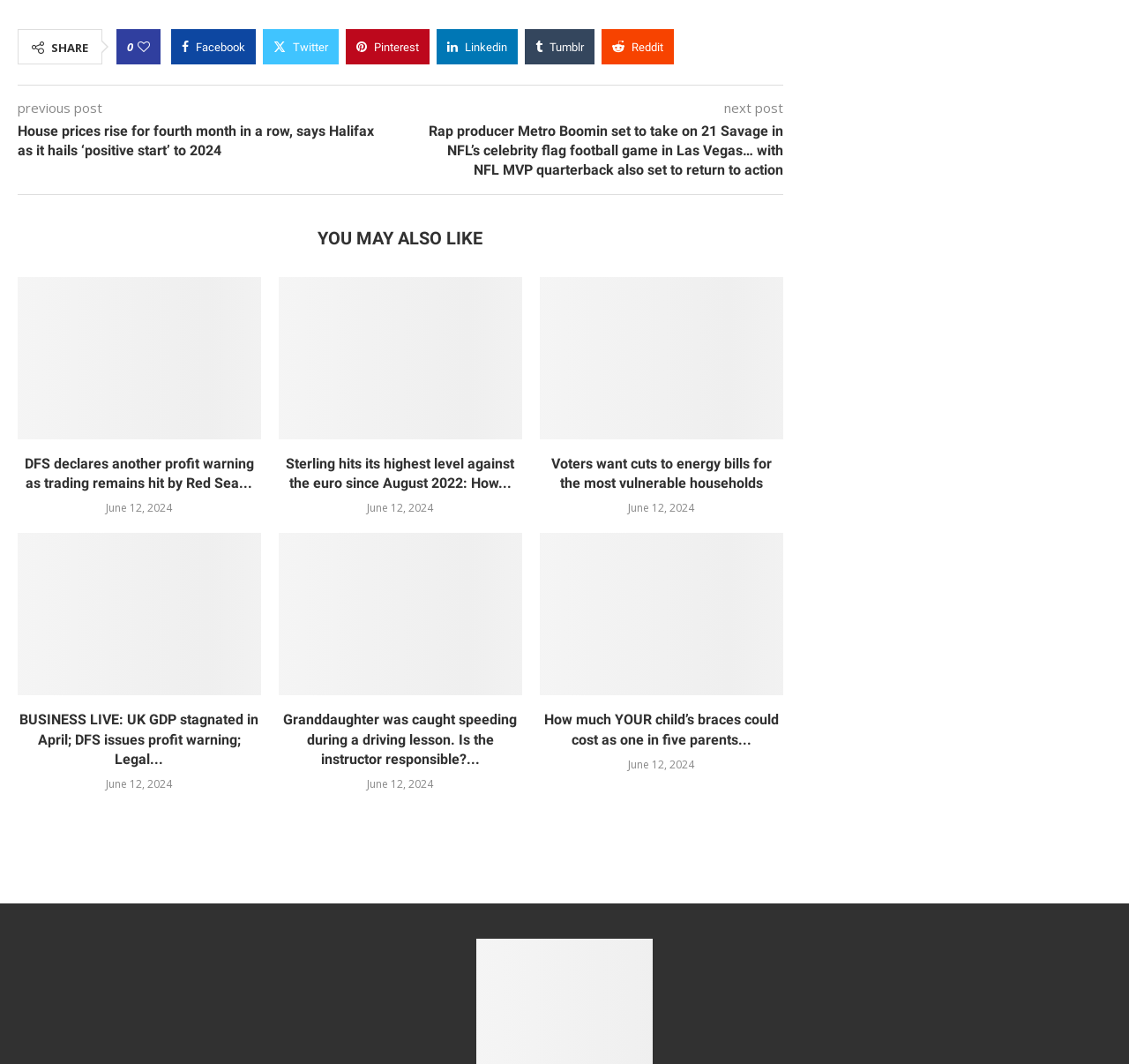Can you provide the bounding box coordinates for the element that should be clicked to implement the instruction: "Share on Facebook"?

[0.152, 0.027, 0.227, 0.06]